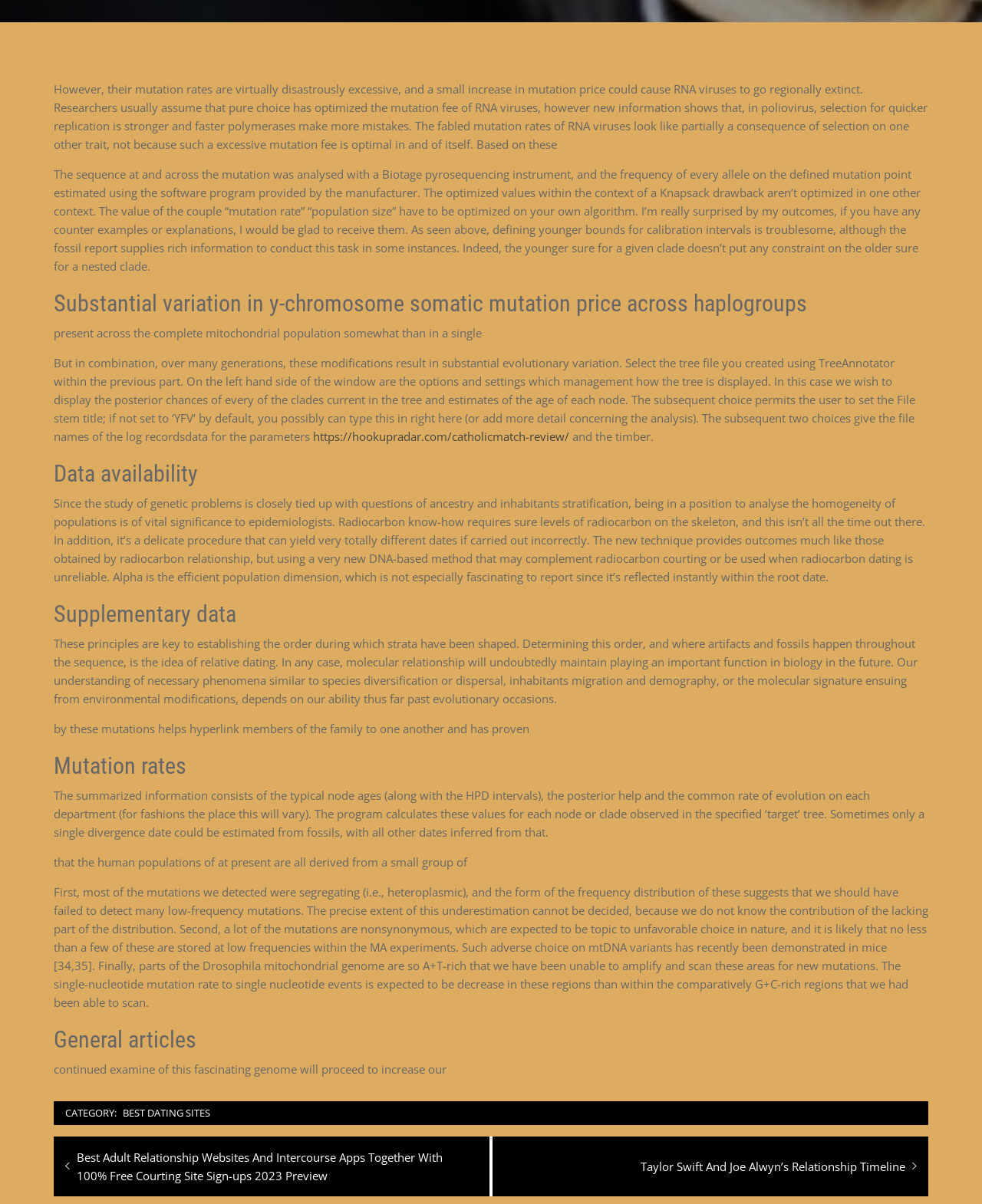Highlight the bounding box of the UI element that corresponds to this description: "Best Dating Sites".

[0.121, 0.918, 0.218, 0.931]